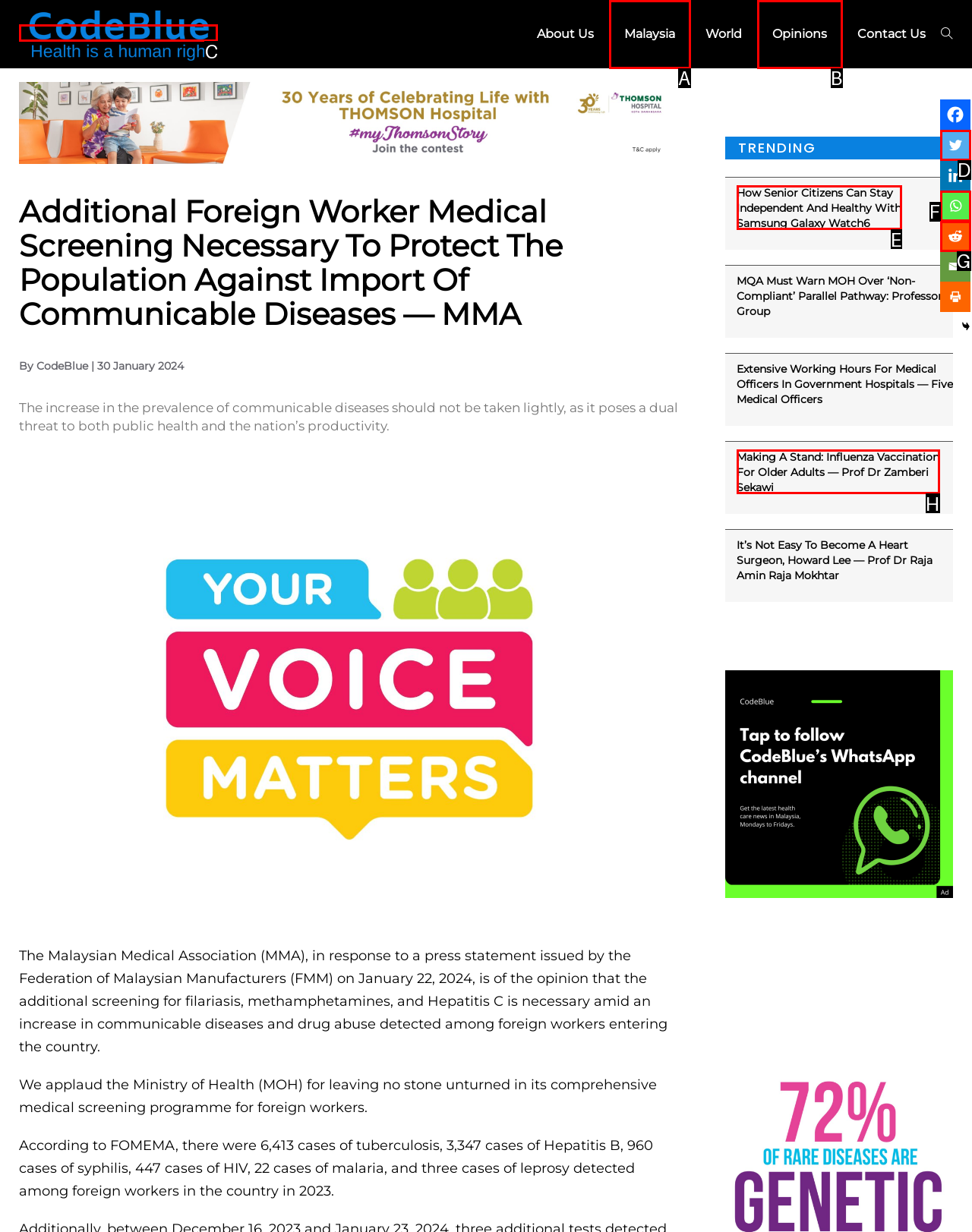Select the option that fits this description: Opinions
Answer with the corresponding letter directly.

B